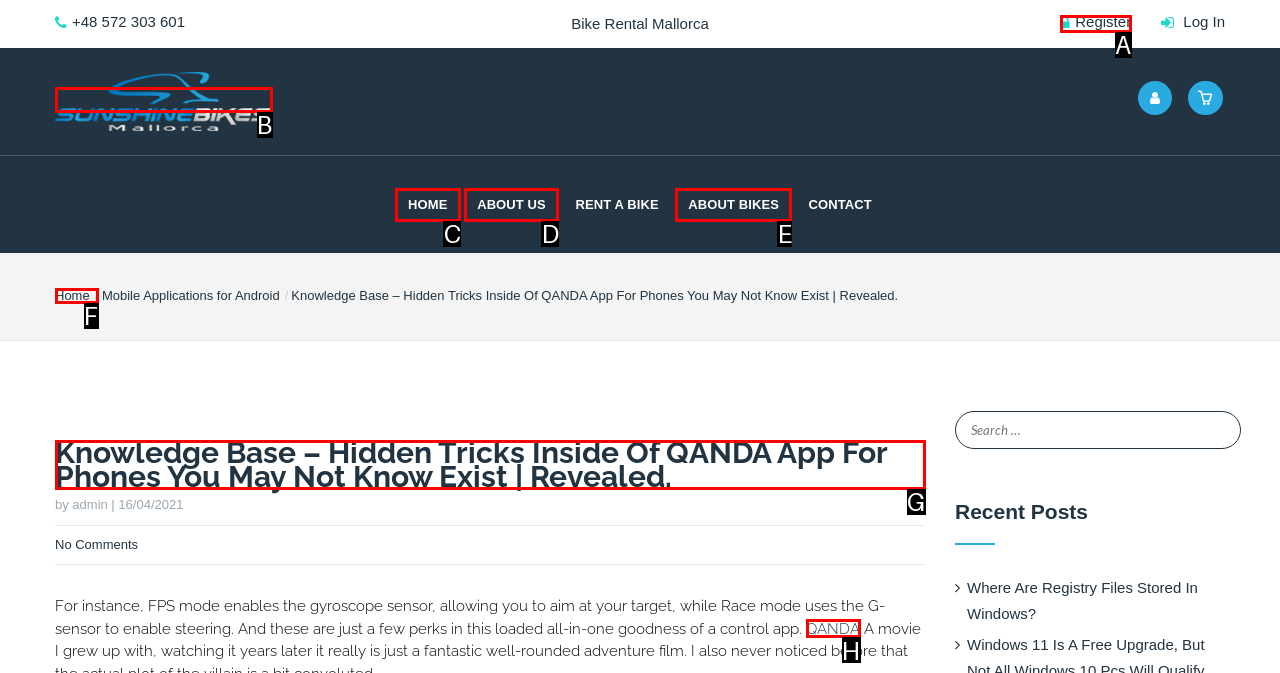Determine which HTML element to click for this task: Read the Knowledge Base article Provide the letter of the selected choice.

G